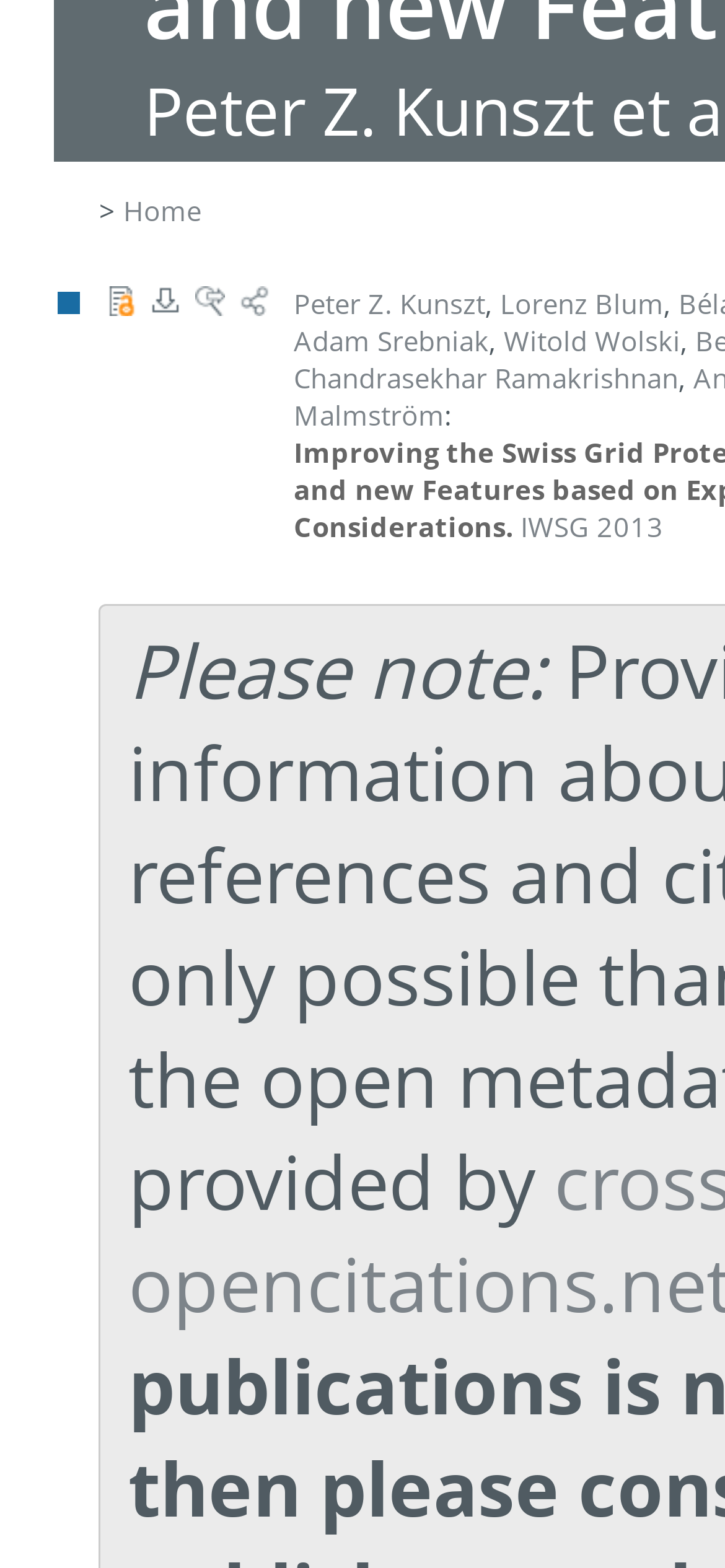Given the element description "Home" in the screenshot, predict the bounding box coordinates of that UI element.

[0.17, 0.122, 0.278, 0.145]